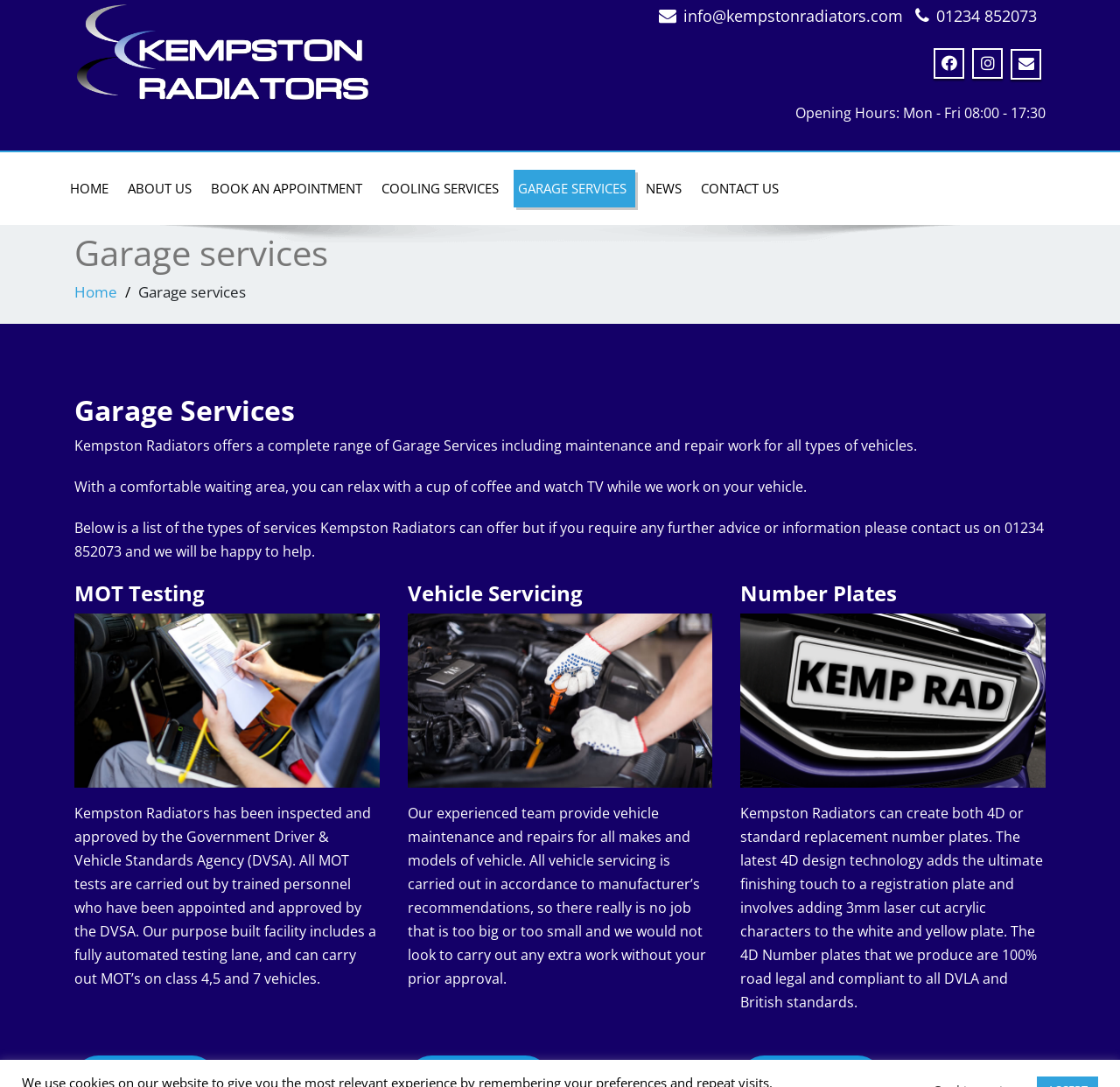Locate the bounding box coordinates of the element you need to click to accomplish the task described by this instruction: "Click on the 'GARAGE SERVICES' link".

[0.459, 0.156, 0.567, 0.19]